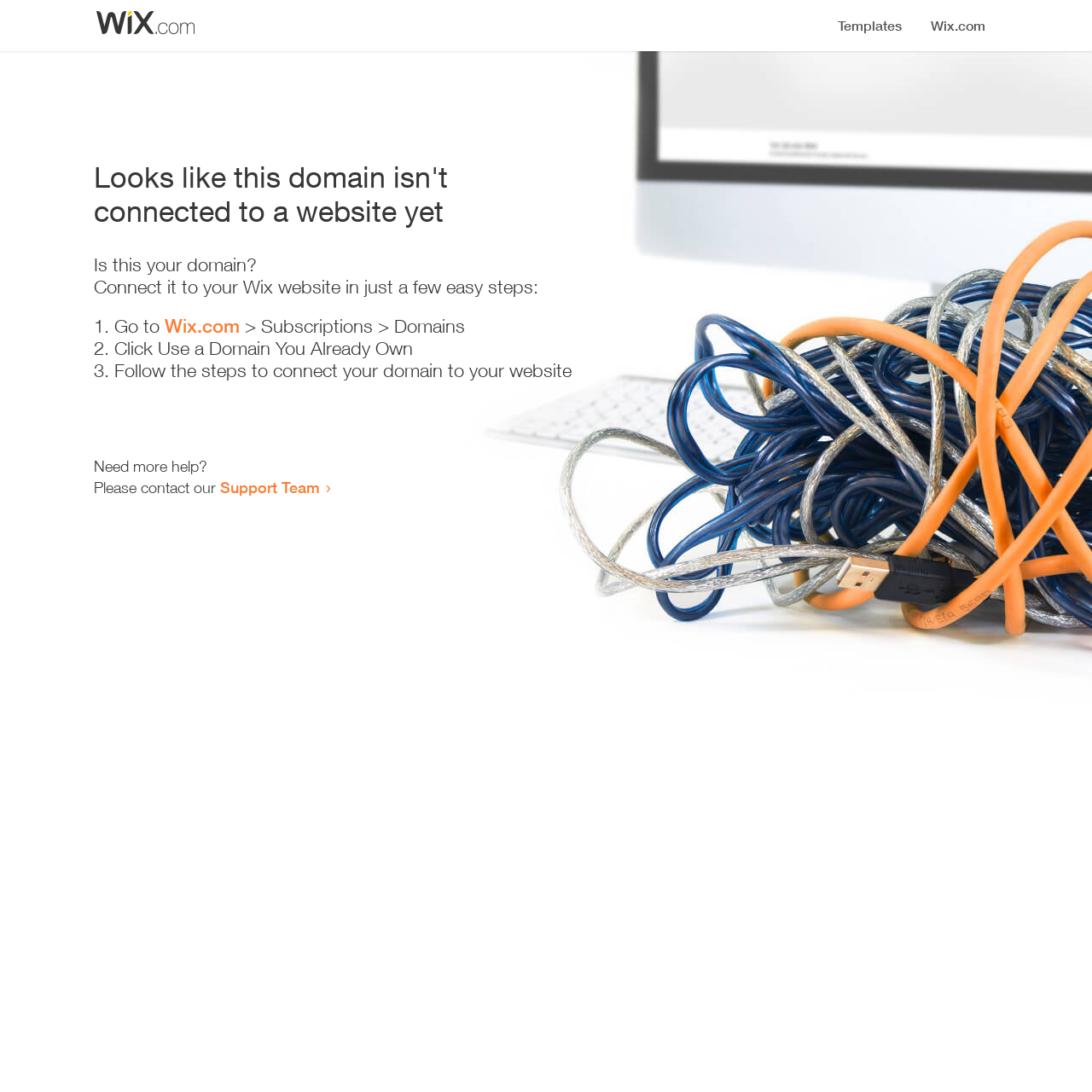Respond concisely with one word or phrase to the following query:
Where can I get more help?

Support Team